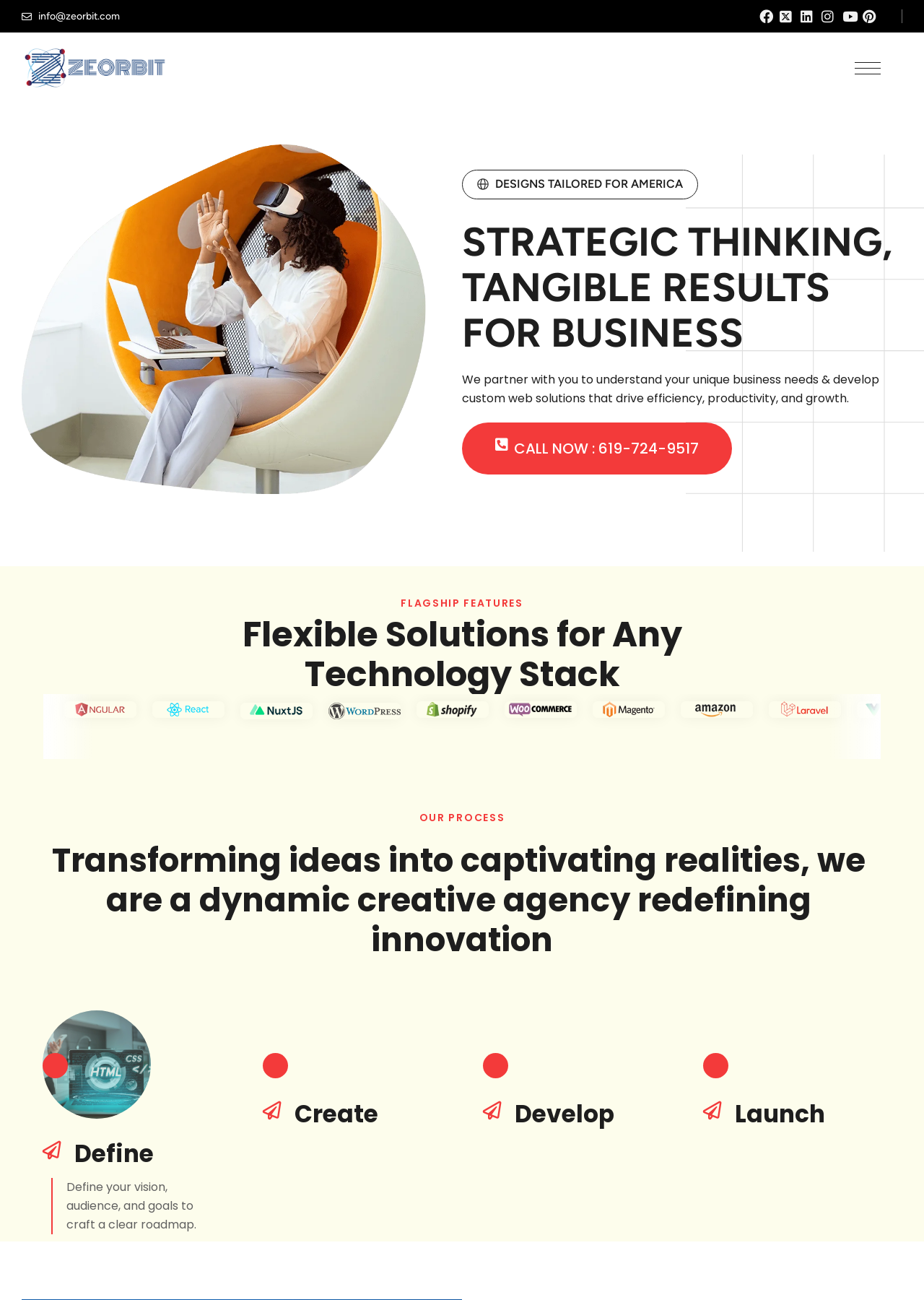Give a full account of the webpage's elements and their arrangement.

The webpage is about ZeOrbit, a company that specializes in web design, mobile app development, content marketing strategies, software solutions, and SEO & SEM reporting and analytics. 

At the top left corner, there is a link to the company's email address, "info@zeorbit.com". Next to it, there are several social media links. Below these links, there is a logo of ZeOrbit, accompanied by a link to the company's name. 

On the left side, there is a large image with the text "Web Designer Near Me" on it. 

The main content of the webpage is divided into several sections. The first section has a heading that reads "STRATEGIC THINKING, TANGIBLE RESULTS FOR BUSINESS" and a paragraph of text that explains the company's approach to understanding business needs and developing custom web solutions. There is also a call-to-action link to "CALL NOW" with a phone number.

Below this section, there is a heading that reads "FLAGSHIP FEATURES" and another section with a heading that reads "Flexible Solutions for Any Technology Stack". This section features several images and links to different technology stacks, including React, NuxtJS, WordPress, Shopify, and more.

The next section has a heading that reads "OUR PROCESS" and is divided into four sub-sections: "Define", "Create", "Develop", and "Launch". Each sub-section has a heading, a link, and a paragraph of text that explains the process of defining a vision, creating user experiences, developing websites and apps, and launching projects.

Throughout the webpage, there are several images and links that provide more information about ZeOrbit's services and expertise.